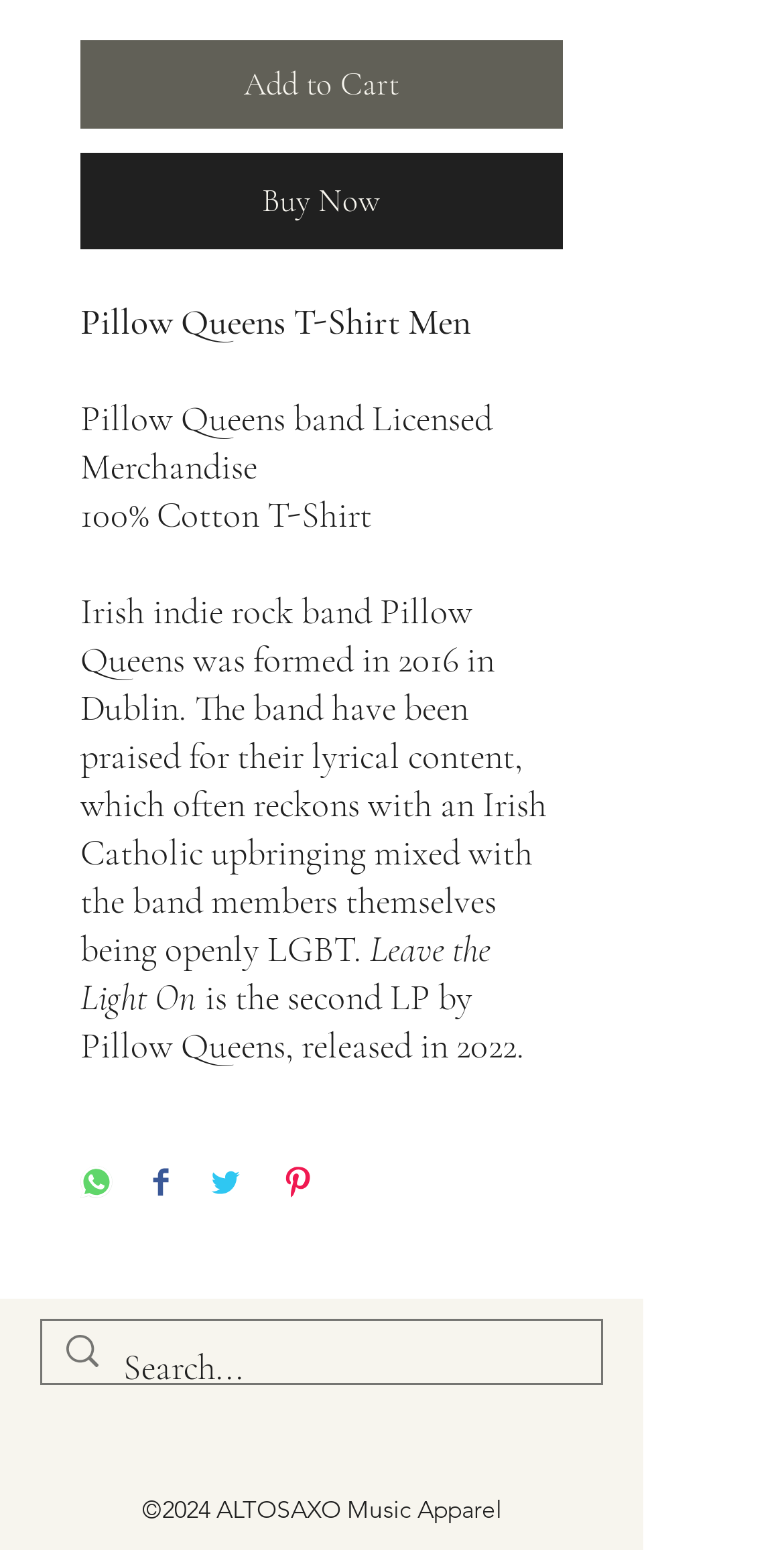Please respond to the question using a single word or phrase:
What is the copyright year of the website?

2024